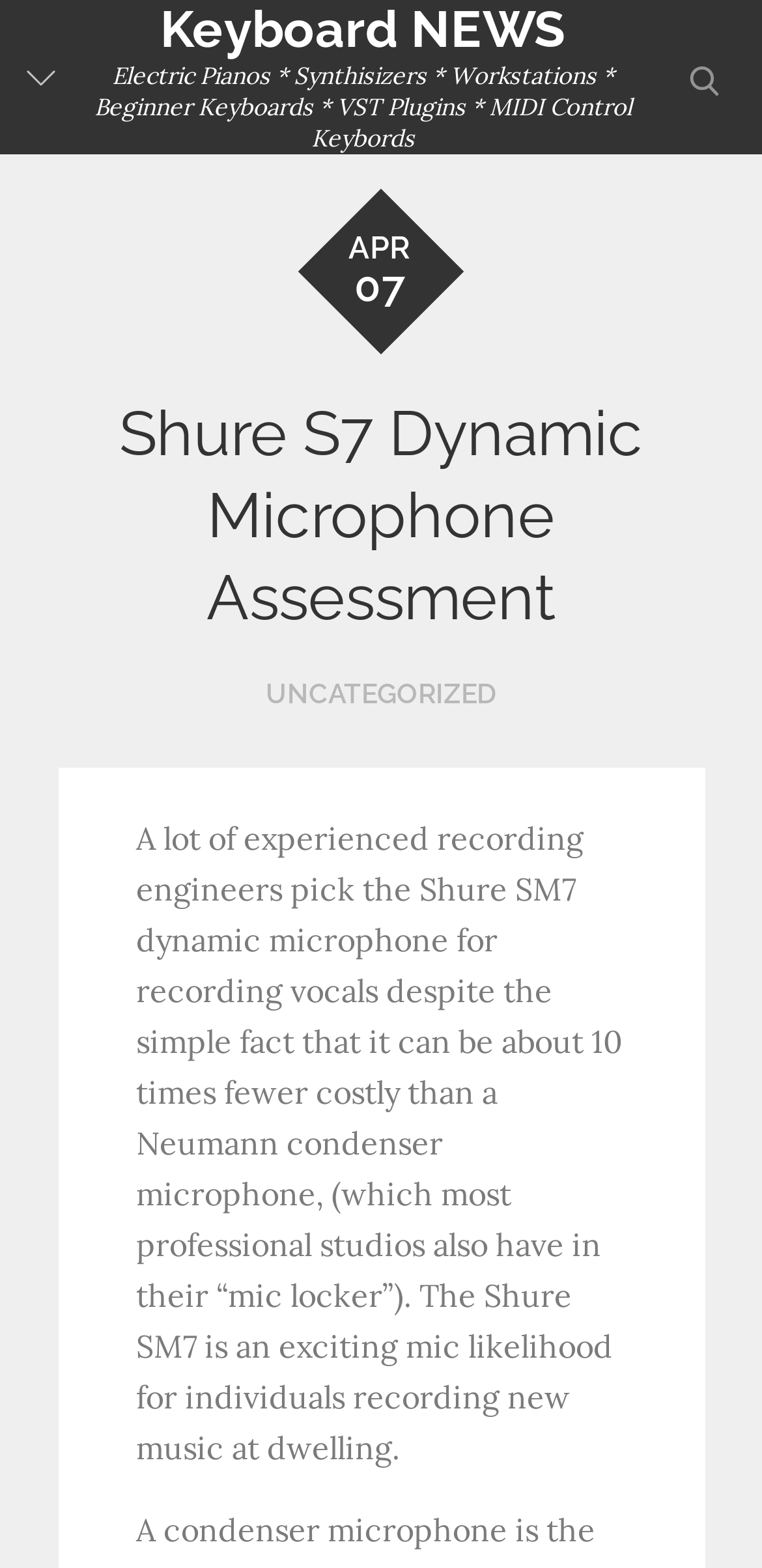Locate the bounding box for the described UI element: "Keyboard NEWS". Ensure the coordinates are four float numbers between 0 and 1, formatted as [left, top, right, bottom].

[0.21, 0.0, 0.742, 0.037]